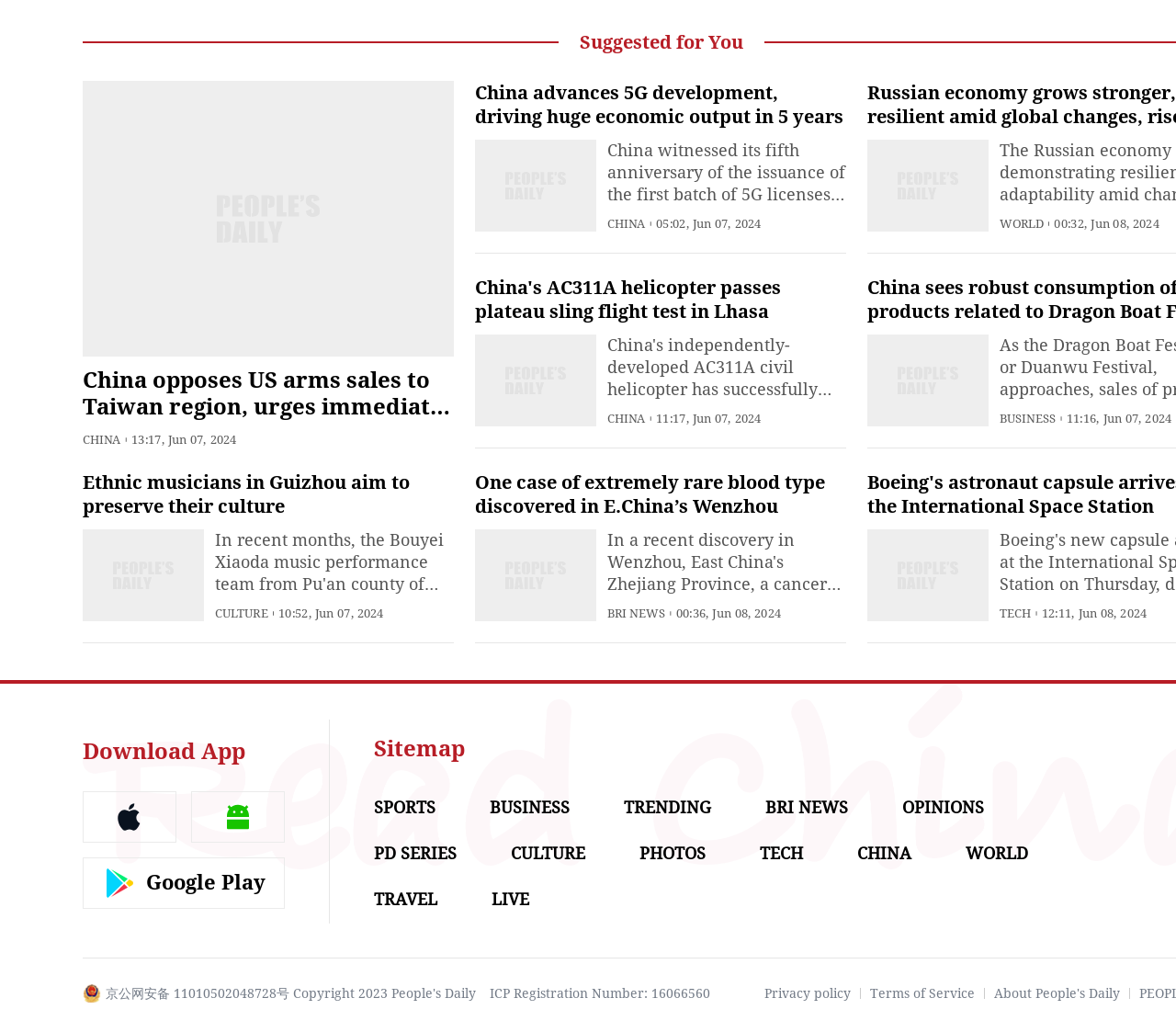What is the time of the news 'China opposes US arms sales to Taiwan region, urges immediate withdrawal of plan'?
We need a detailed and meticulous answer to the question.

The time of the news 'China opposes US arms sales to Taiwan region, urges immediate withdrawal of plan' is '13:17, Jun 07, 2024' which is indicated by the StaticText element with bounding box coordinates [0.112, 0.419, 0.201, 0.432] located below the news title.